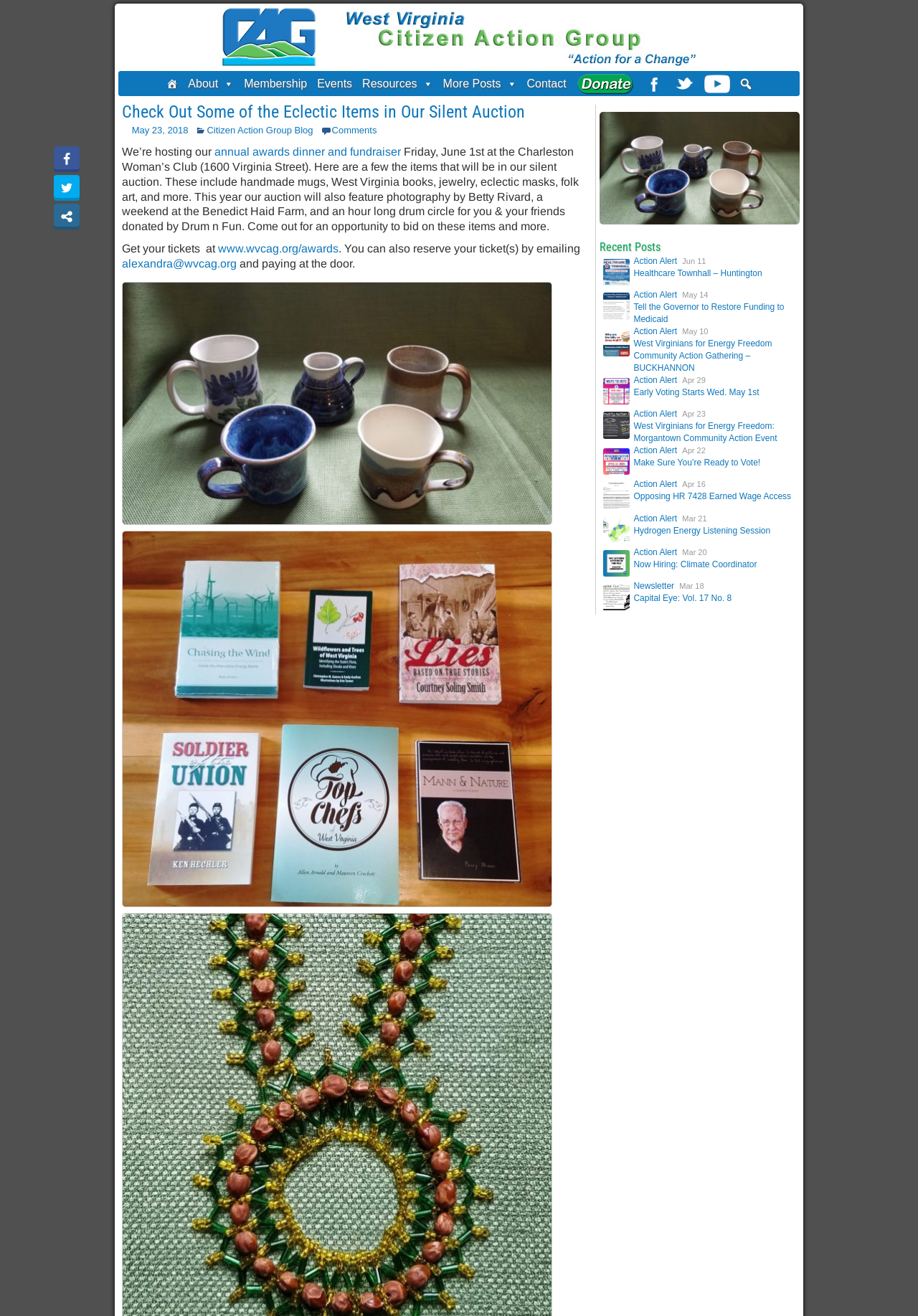Please mark the clickable region by giving the bounding box coordinates needed to complete this instruction: "Get tickets at the WV Citizen Action Group website".

[0.238, 0.184, 0.369, 0.194]